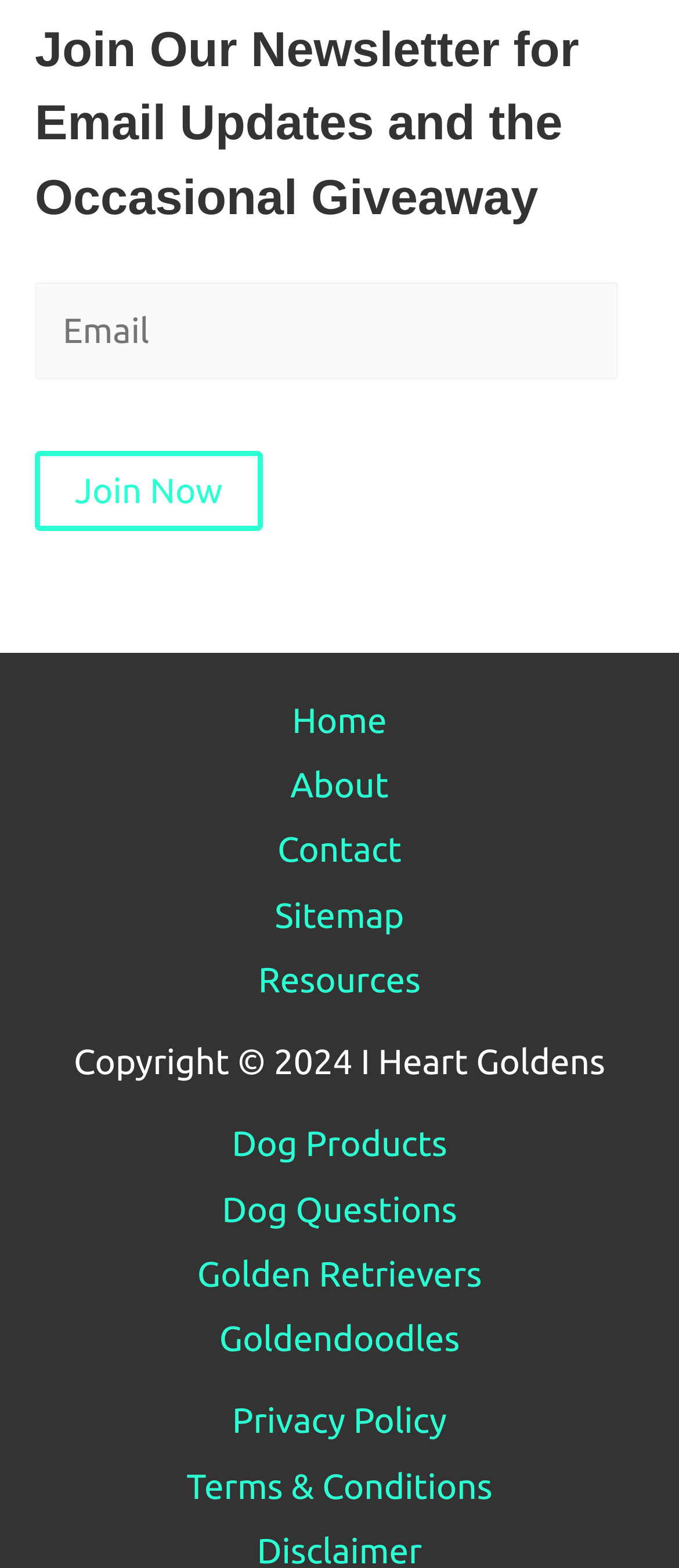Refer to the image and provide an in-depth answer to the question: 
What is the copyright year?

The copyright information at the bottom of the page states 'Copyright © 2024 I Heart Goldens', indicating that the website's content is copyrighted as of 2024.